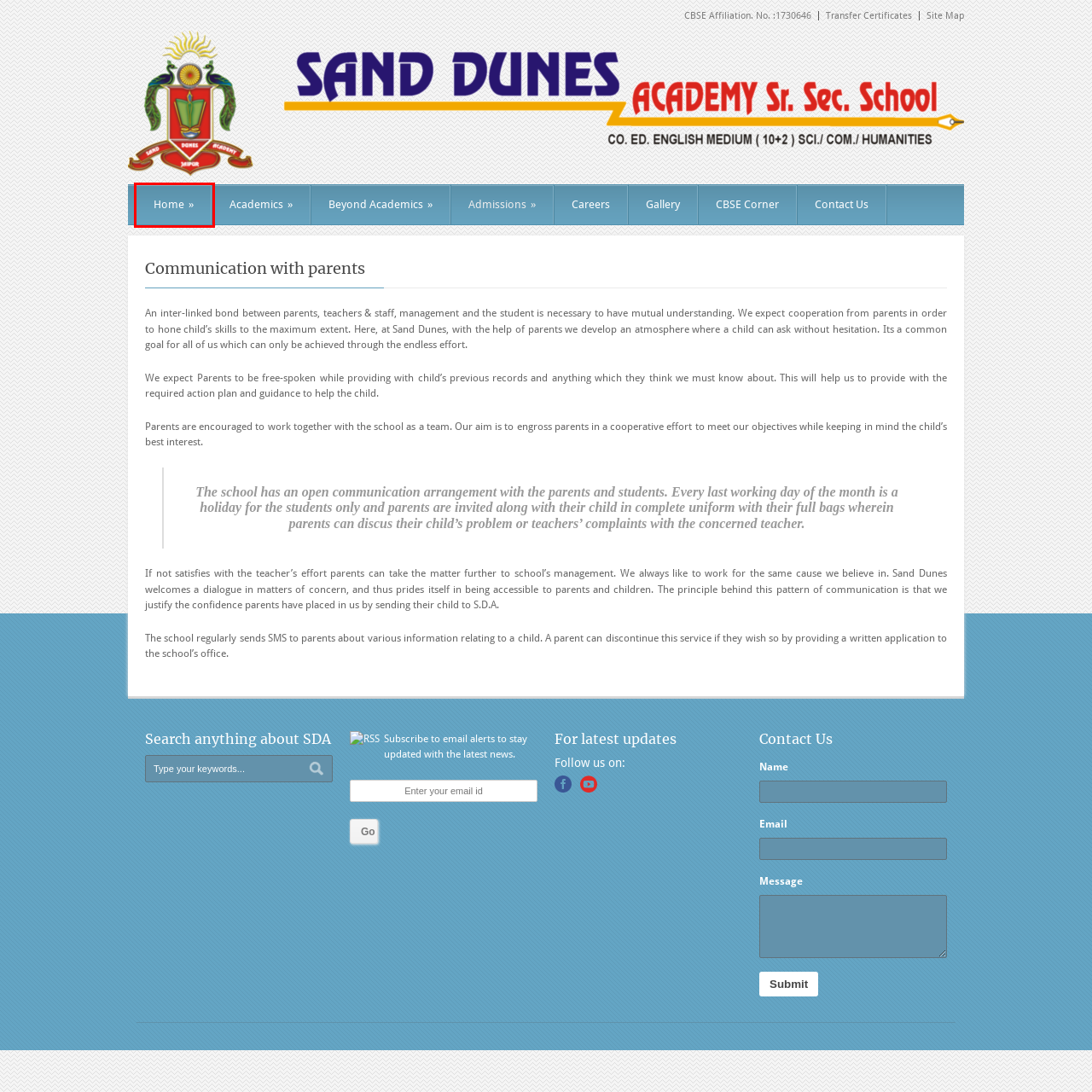A screenshot of a webpage is given, featuring a red bounding box around a UI element. Please choose the webpage description that best aligns with the new webpage after clicking the element in the bounding box. These are the descriptions:
A. Careers - Sand Dunes Academy
B. Admissions - Sand Dunes Academy
C. Gallery - Sand Dunes Academy
D. Site Map - Sand Dunes Academy
E. Beyond Academics - Sand Dunes Academy
F. CBSE Corner - Sand Dunes Academy
G. Modernize
H. Sand Dunes Academy, Best C.B.S.E. / R.B.S.E school in Jaipur.

G